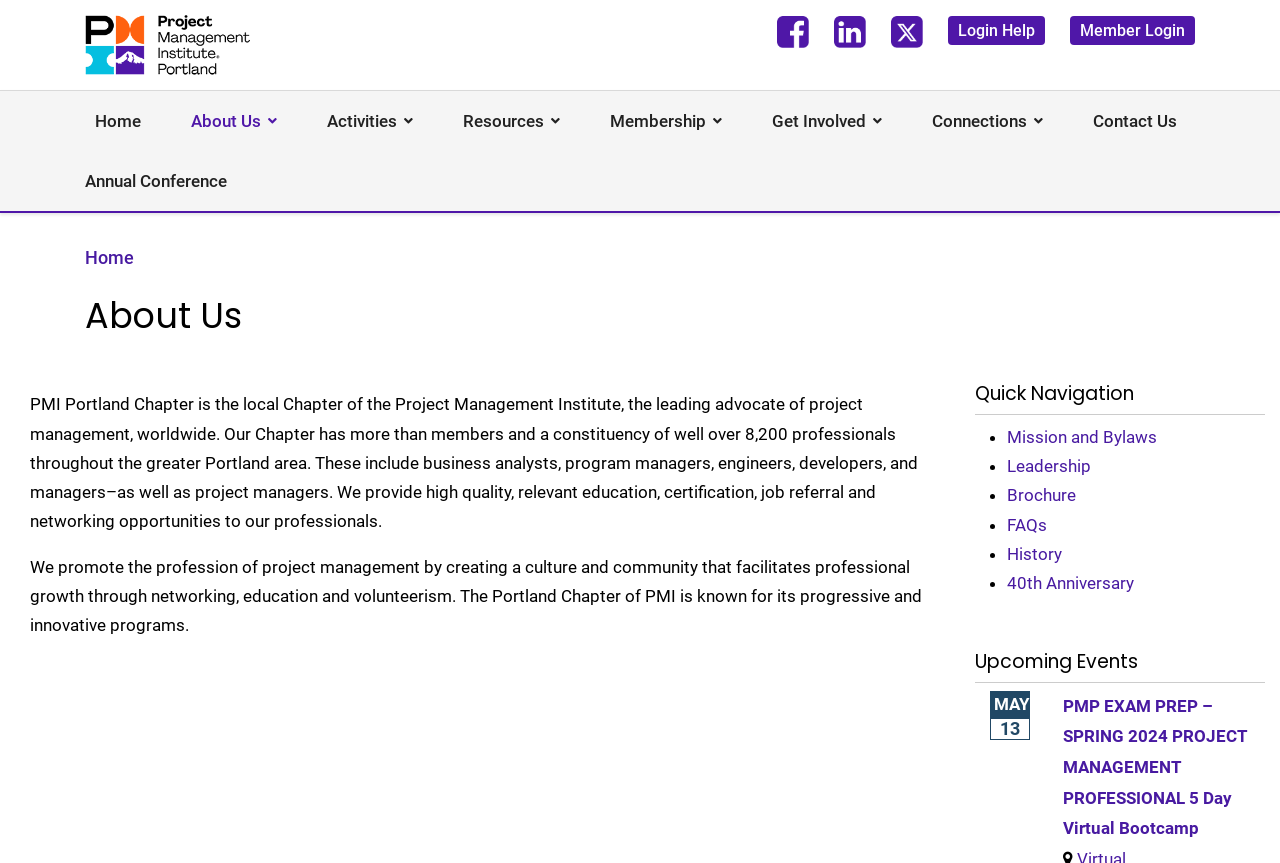What is the name of the local chapter?
Using the image, respond with a single word or phrase.

PMI Portland Chapter